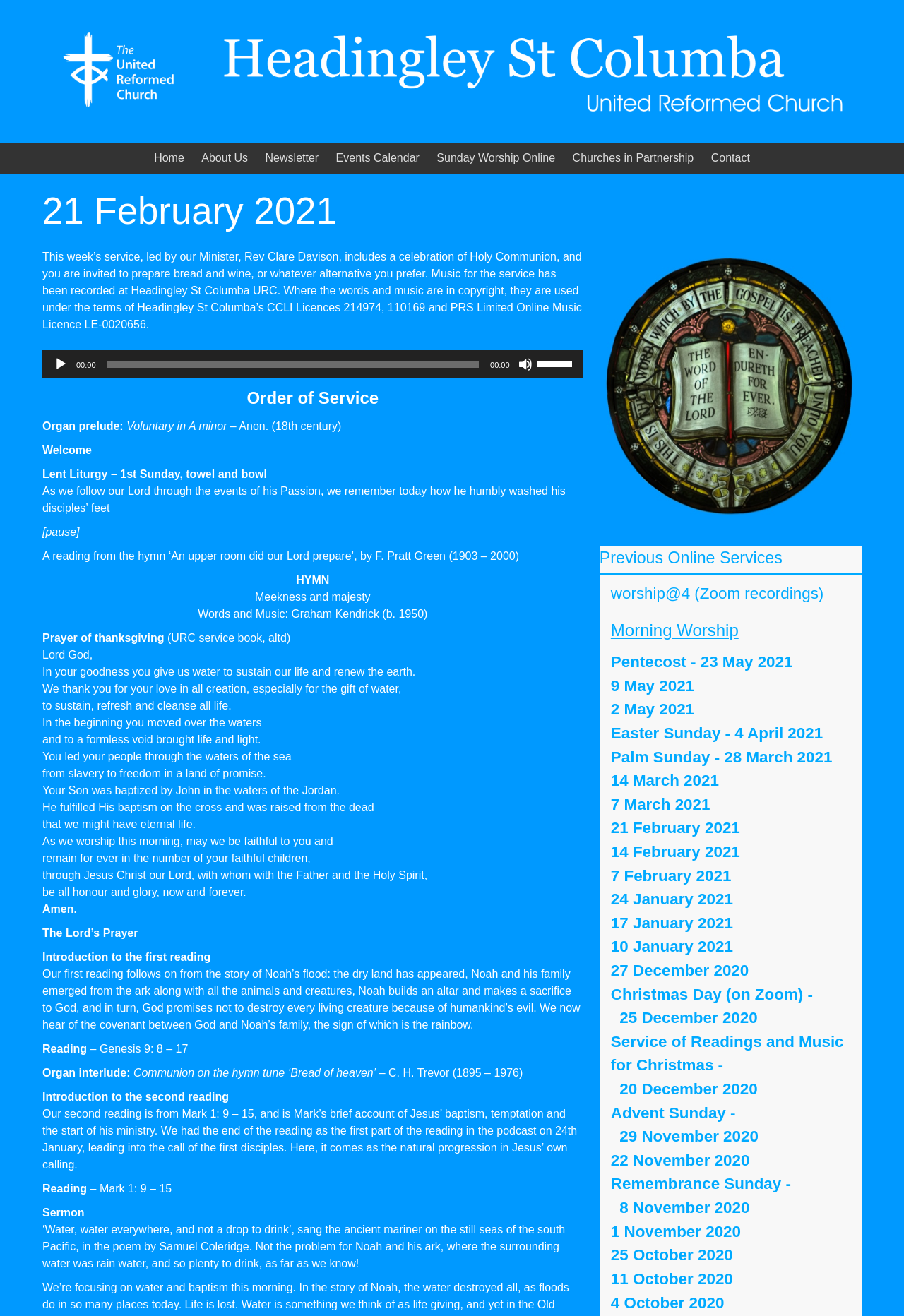What is the title of the current online service?
Please provide a comprehensive answer based on the details in the screenshot.

The title of the current online service can be found at the top of the webpage, which is '21 February 2021 – Headingley St Columba URC'. This title indicates that the webpage is about an online service that took place on 21 February 2021 at Headingley St Columba URC.